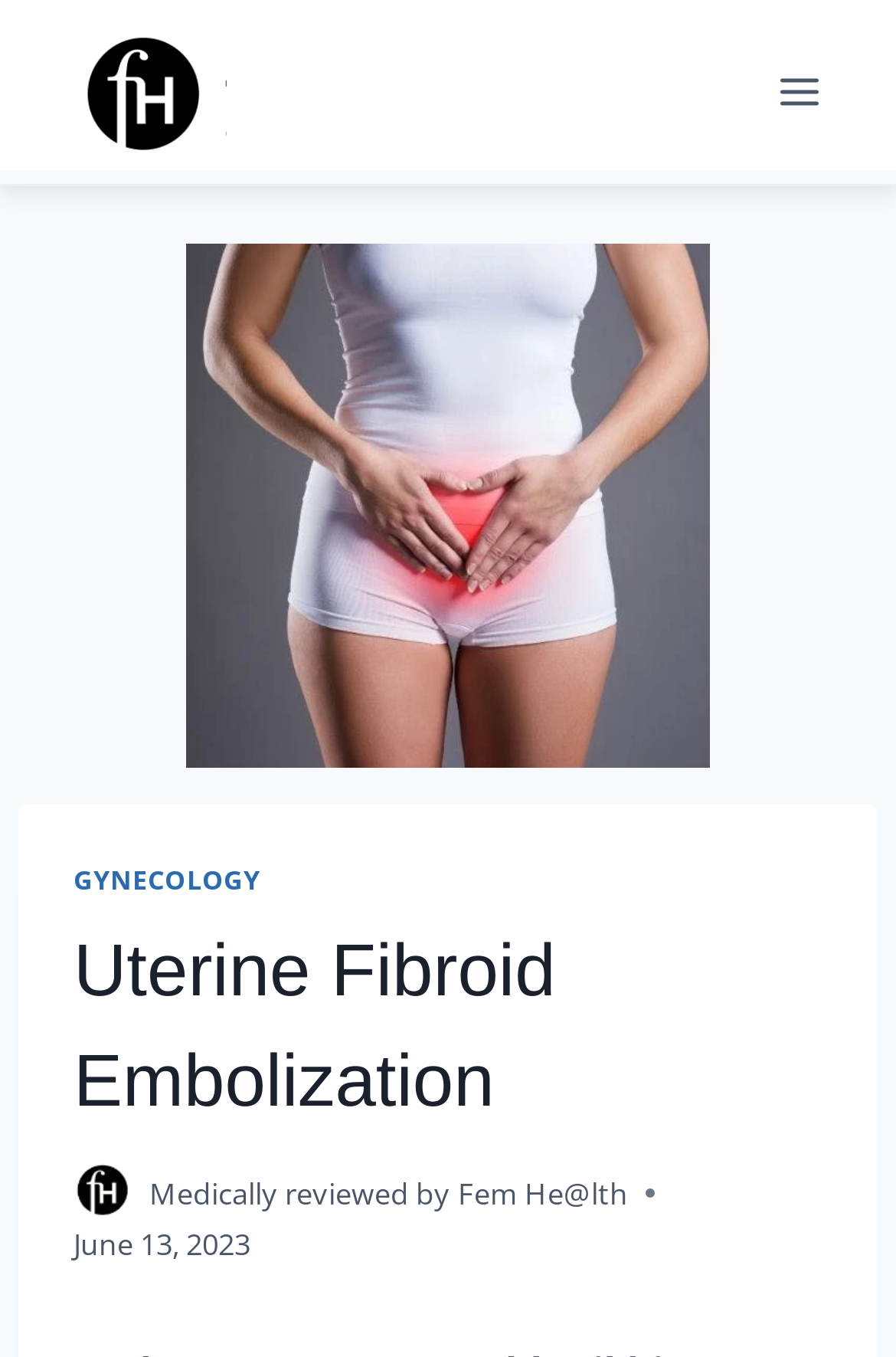Offer a comprehensive description of the webpage’s content and structure.

The webpage is about uterine fibroid embolization and uterine artery embolization, with a focus on women's health care. At the top left corner, there is a logo of "Femhealth" accompanied by a link. On the top right corner, there is a button to open a menu. 

Below the top section, there is a large image related to uterine fibroid embolization, taking up most of the width of the page. Above the image, there is a header section with a link to "GYNECOLOGY" on the left and a heading "Uterine Fibroid Embolization" in the center. 

To the right of the heading, there is a link to an author's image, followed by a text "Medically reviewed by" and a link to "Fem He@lth". Below this section, there is a timestamp showing "June 13, 2023".